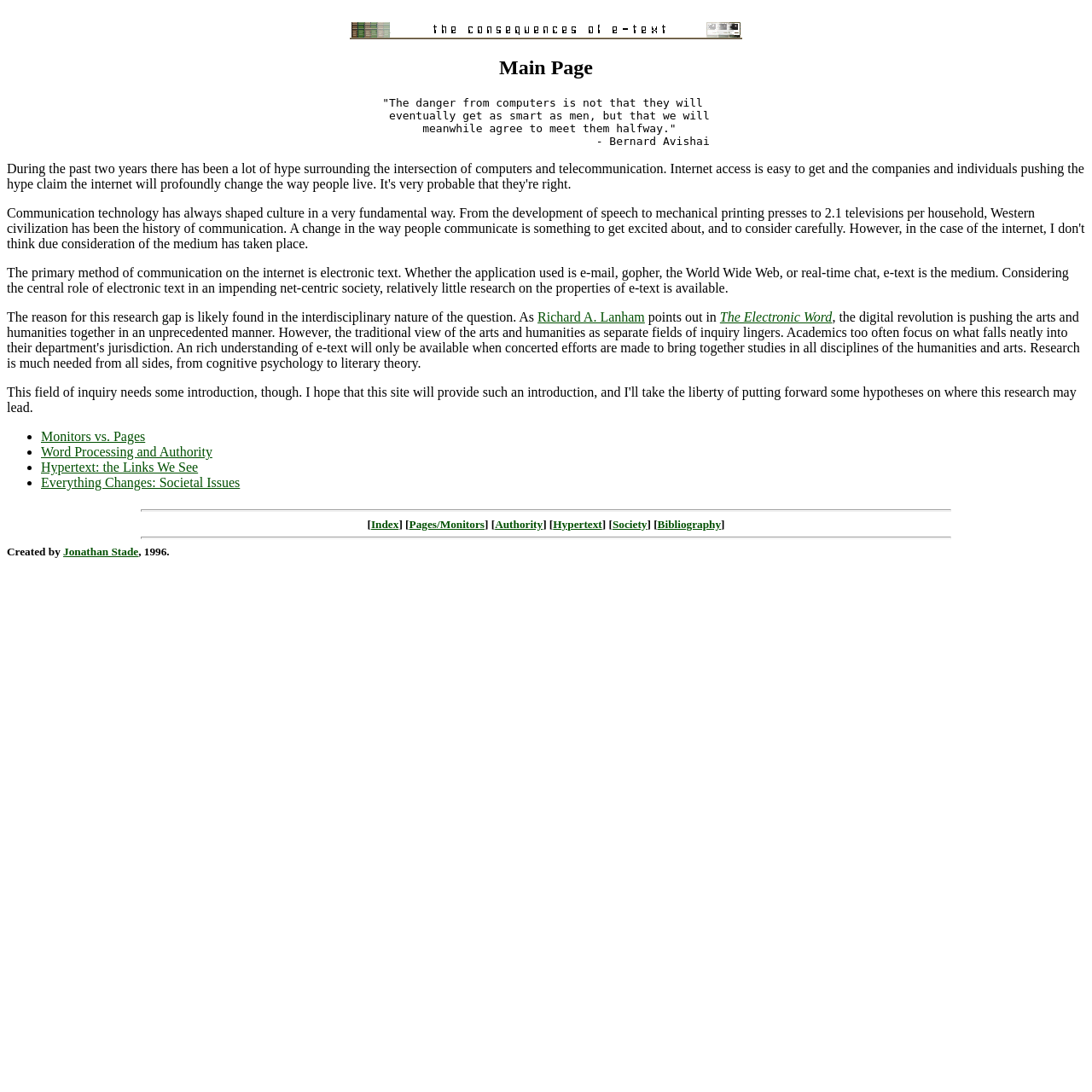Identify the bounding box coordinates of the area that should be clicked in order to complete the given instruction: "click on the link 'Richard A. Lanham'". The bounding box coordinates should be four float numbers between 0 and 1, i.e., [left, top, right, bottom].

[0.492, 0.283, 0.59, 0.297]